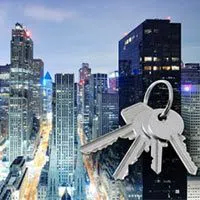What is the backdrop of the image?
From the image, provide a succinct answer in one word or a short phrase.

City skyline at night